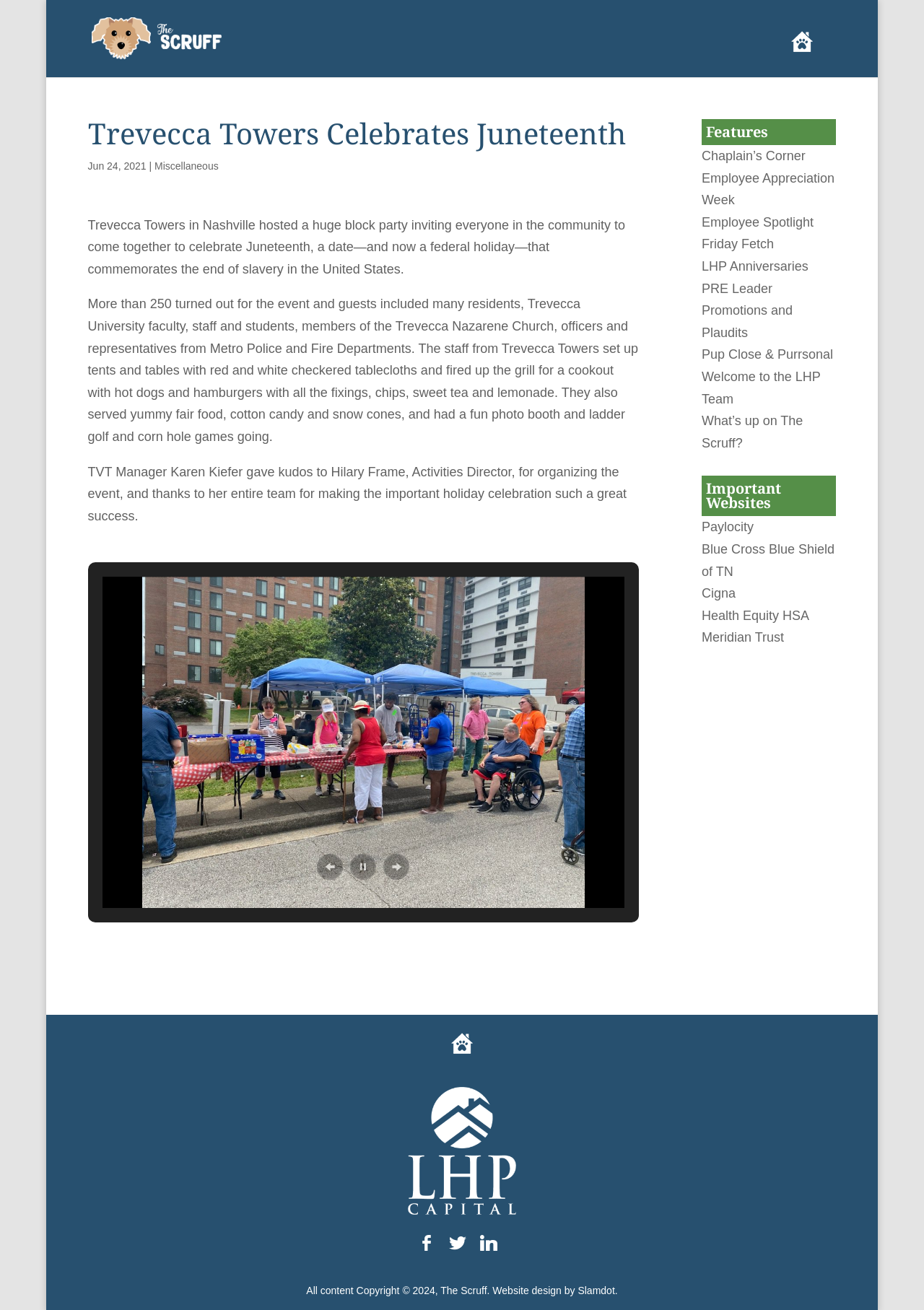Based on the description "What’s up on The Scruff?", find the bounding box of the specified UI element.

[0.759, 0.316, 0.869, 0.344]